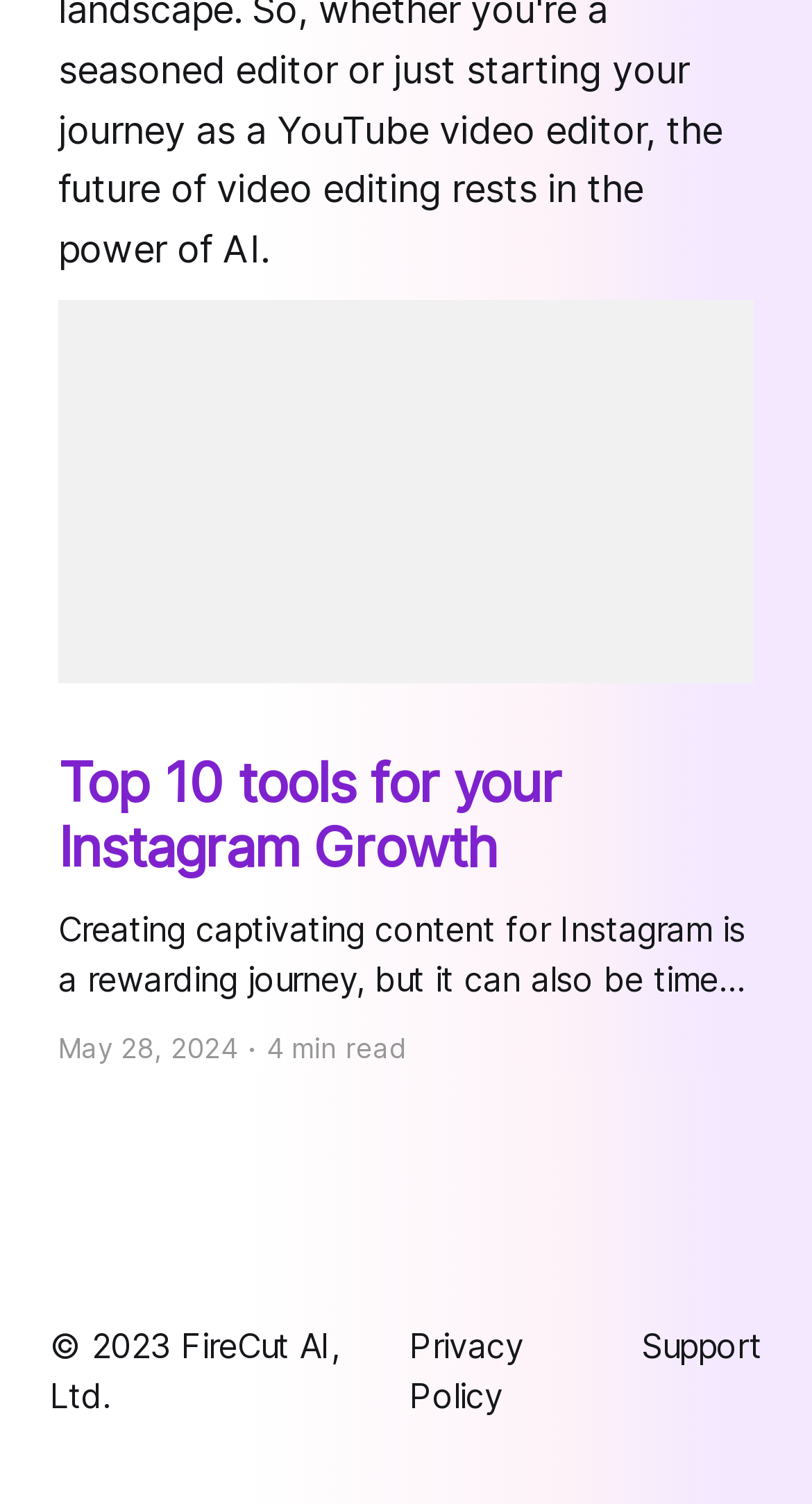Find the bounding box coordinates for the HTML element described in this sentence: "Privacy Policy". Provide the coordinates as four float numbers between 0 and 1, in the format [left, top, right, bottom].

[0.505, 0.881, 0.646, 0.942]